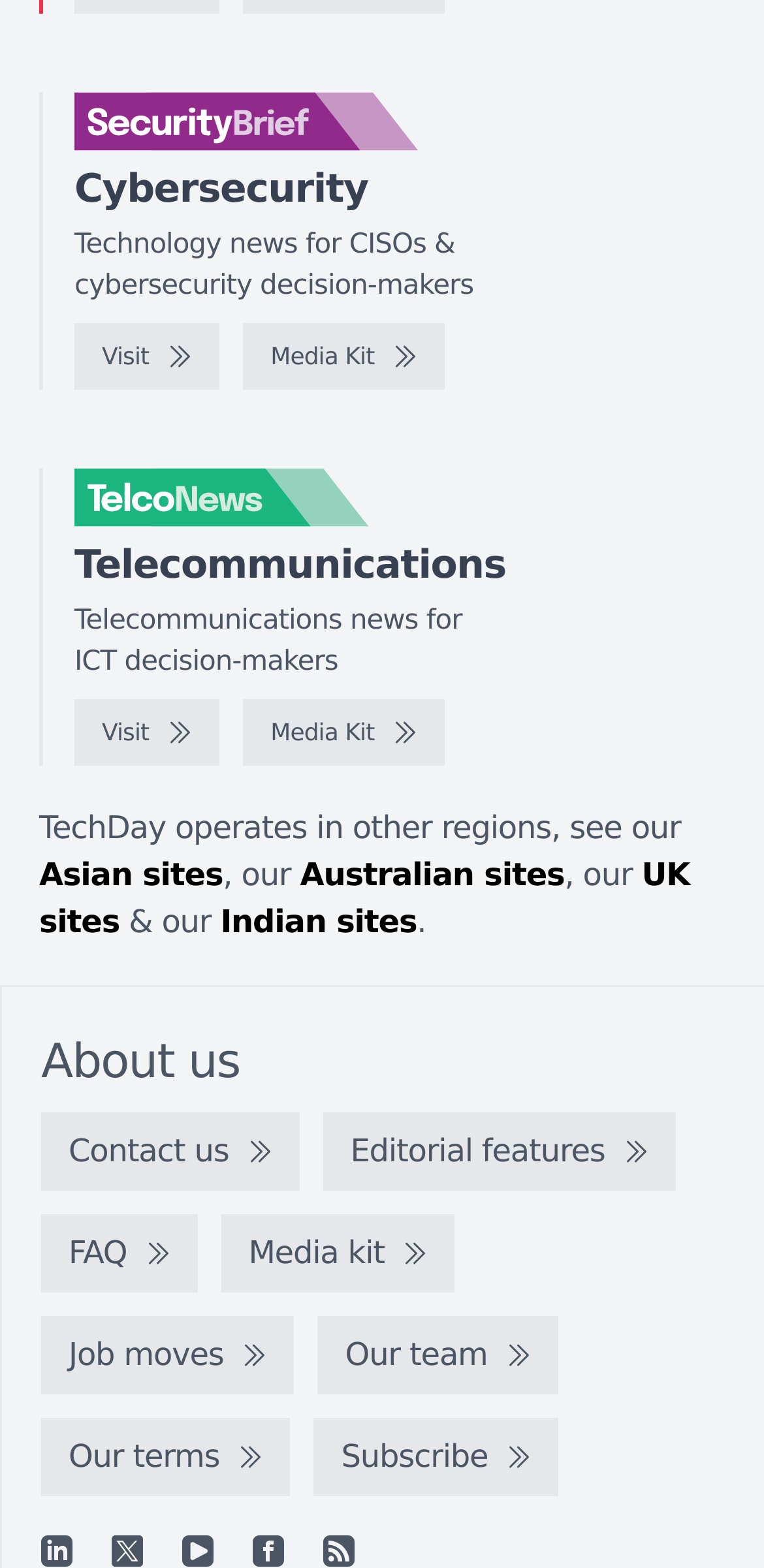Find the bounding box coordinates of the element you need to click on to perform this action: 'Go to TelcoNews'. The coordinates should be represented by four float values between 0 and 1, in the format [left, top, right, bottom].

[0.097, 0.299, 0.636, 0.337]